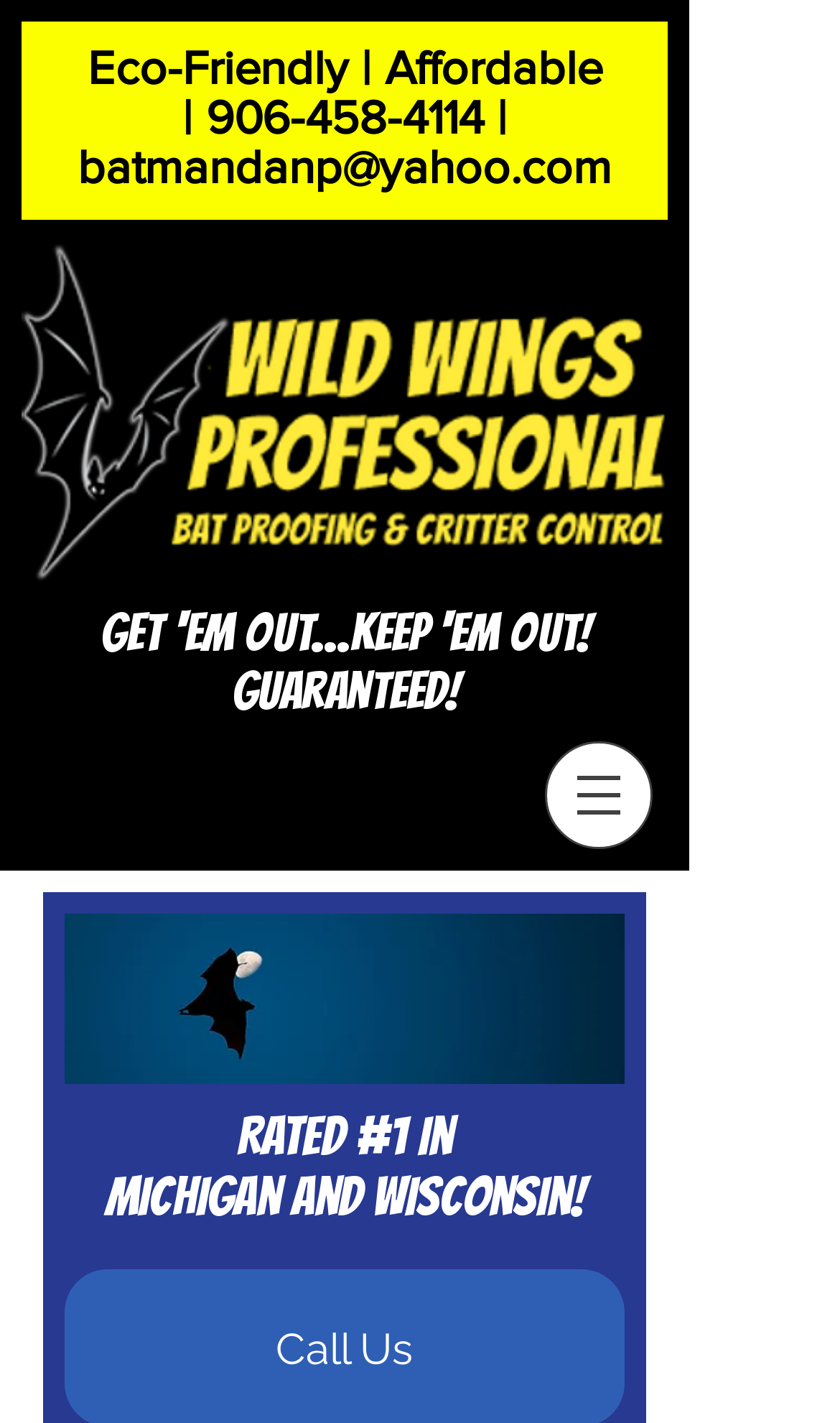Offer a meticulous caption that includes all visible features of the webpage.

The webpage is about Wild Wings Professional Bat Proofing & Critter Control, a leading wildlife control company serving the Upper Peninsula and Northern Wisconsin. 

At the top of the page, there is a heading that displays the company's contact information, including a phone number and email address. Below this, there is a link with no text, which takes up a significant portion of the page. 

Further down, there is a prominent heading that reads "Get 'em Out...Keep 'em Out! Guaranteed!", which is likely a slogan or catchphrase for the company. 

On the right side of the page, there is a navigation menu labeled "Site", which contains a button with a popup menu. The button is accompanied by a small image. 

At the bottom of the page, there are two headings that highlight the company's rating, stating that it is "Rated #1 in Michigan and Wisconsin!".